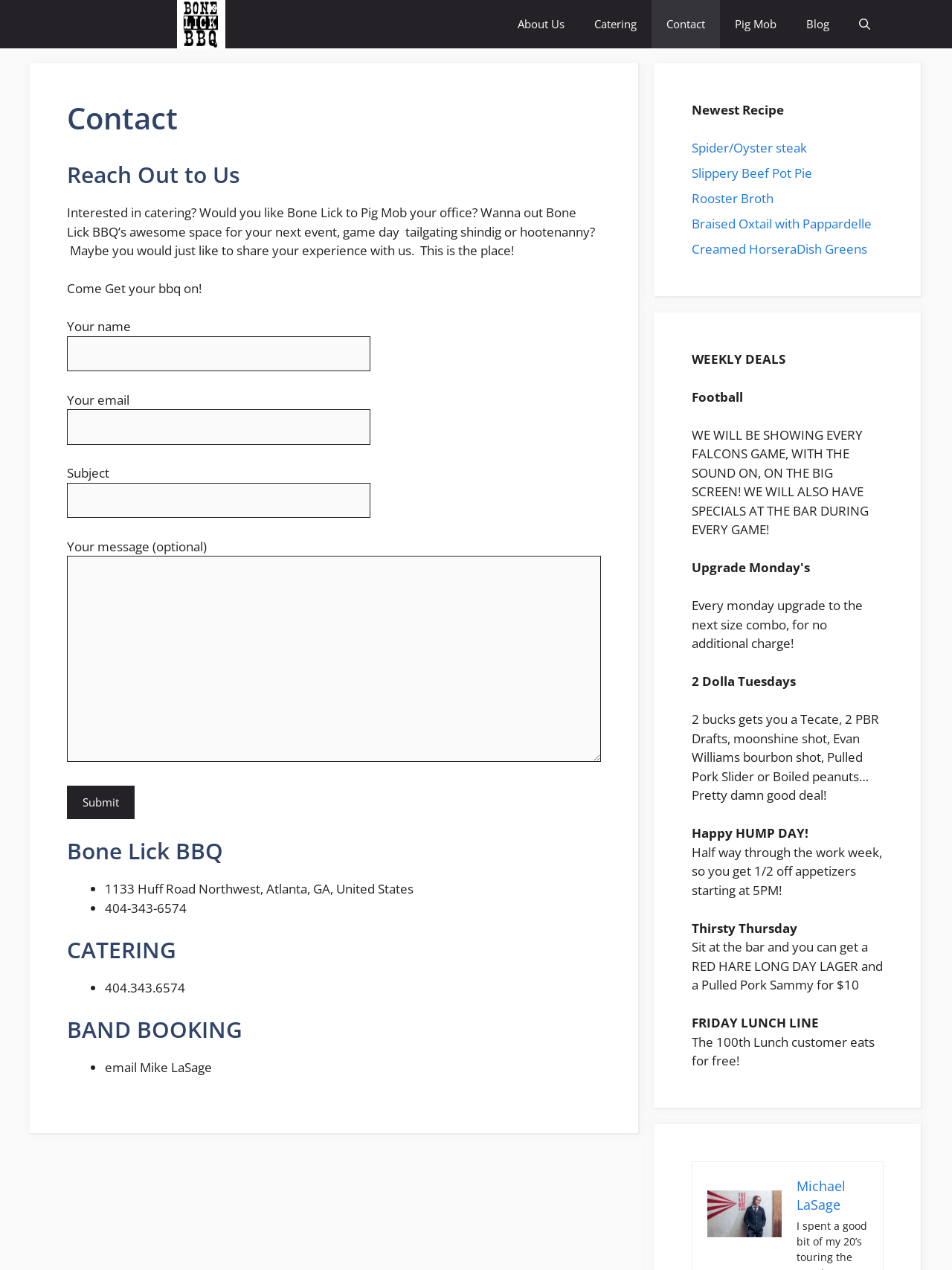Reply to the question with a single word or phrase:
What is the special deal on Mondays?

Upgrade to the next size combo for no additional charge